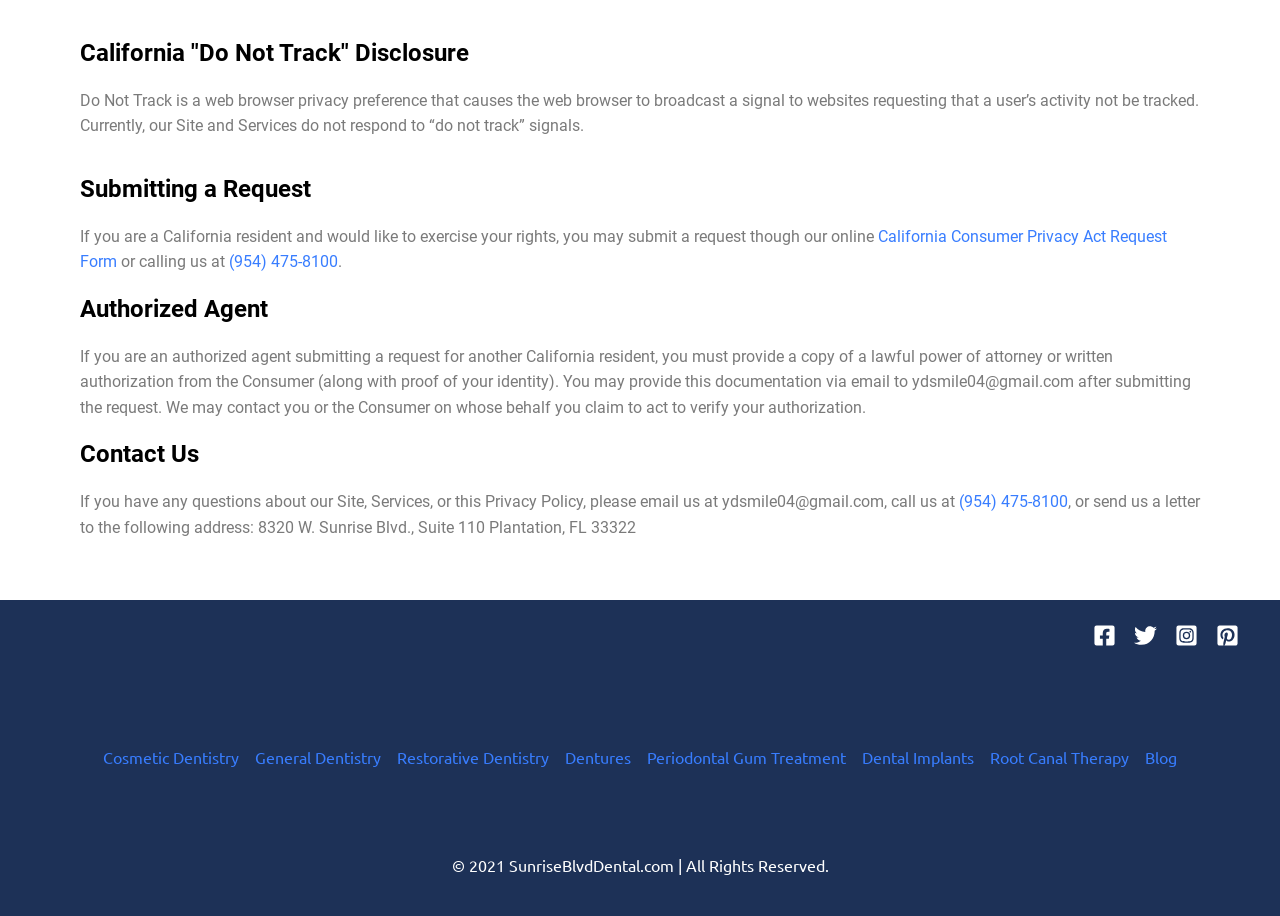What is required for an authorized agent submitting a request? Examine the screenshot and reply using just one word or a brief phrase.

Lawful power of attorney or written authorization